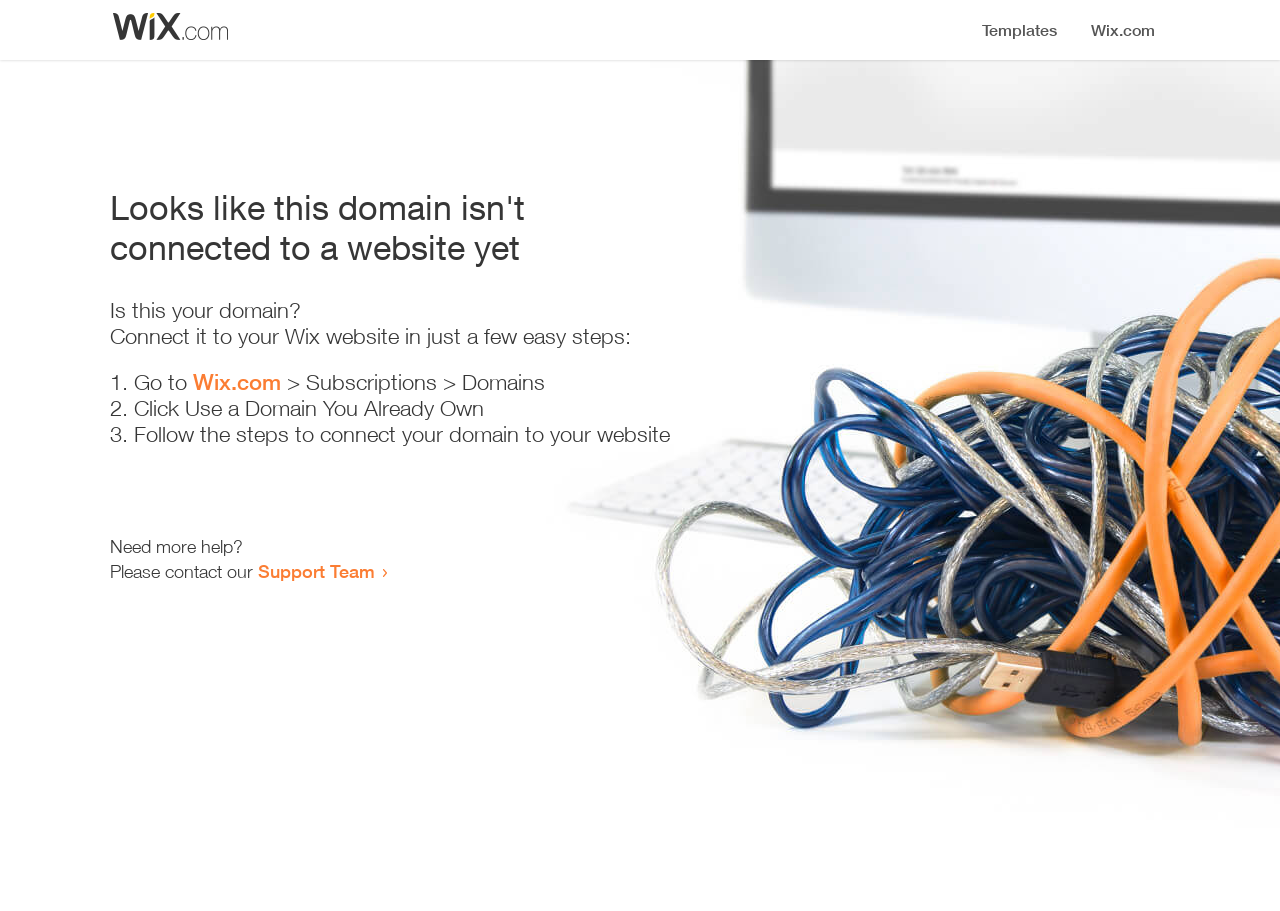Identify the bounding box of the HTML element described as: "Support Team".

[0.202, 0.615, 0.293, 0.639]